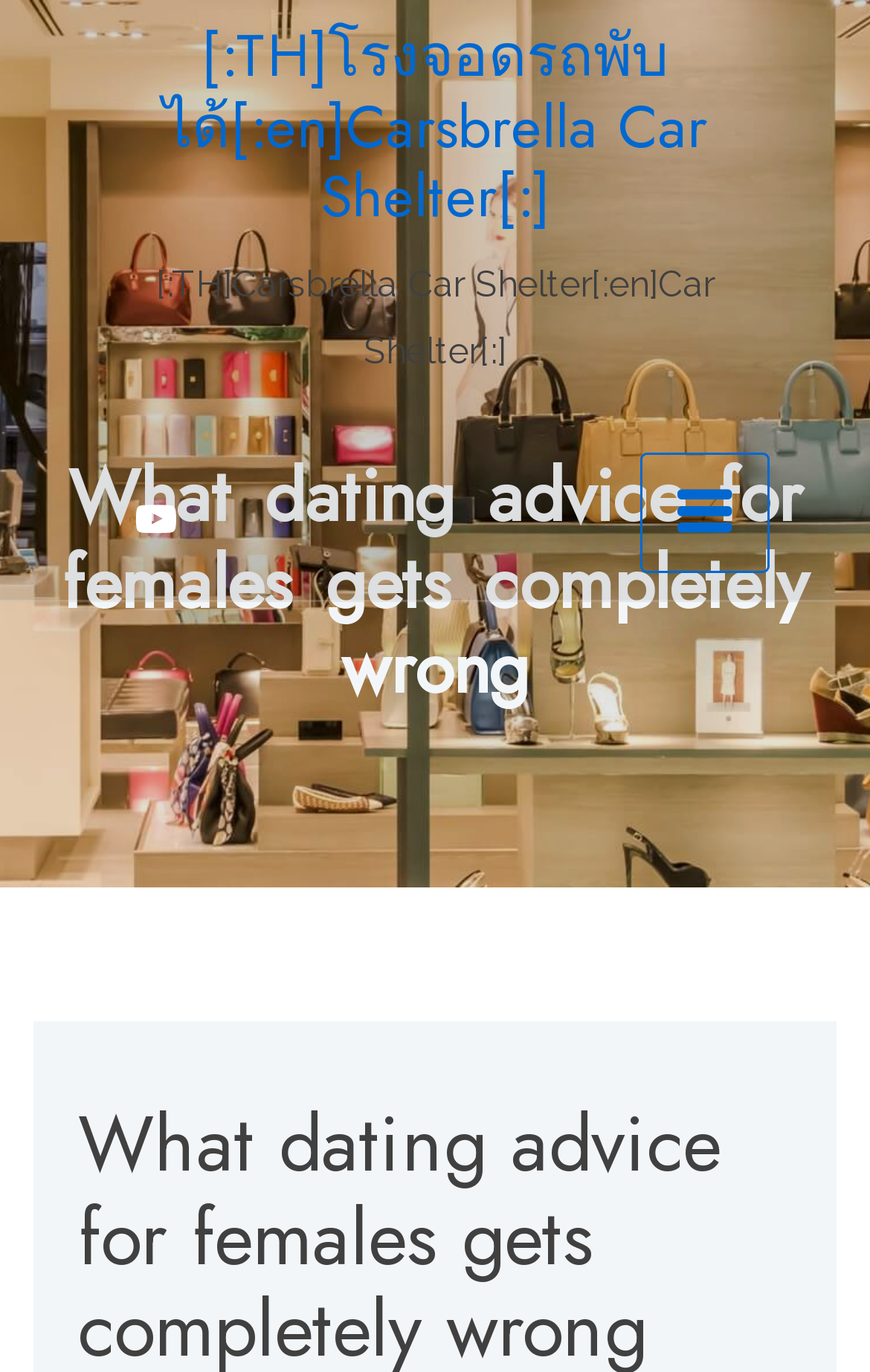Determine the main heading of the webpage and generate its text.

What dating advice for females gets completely wrong